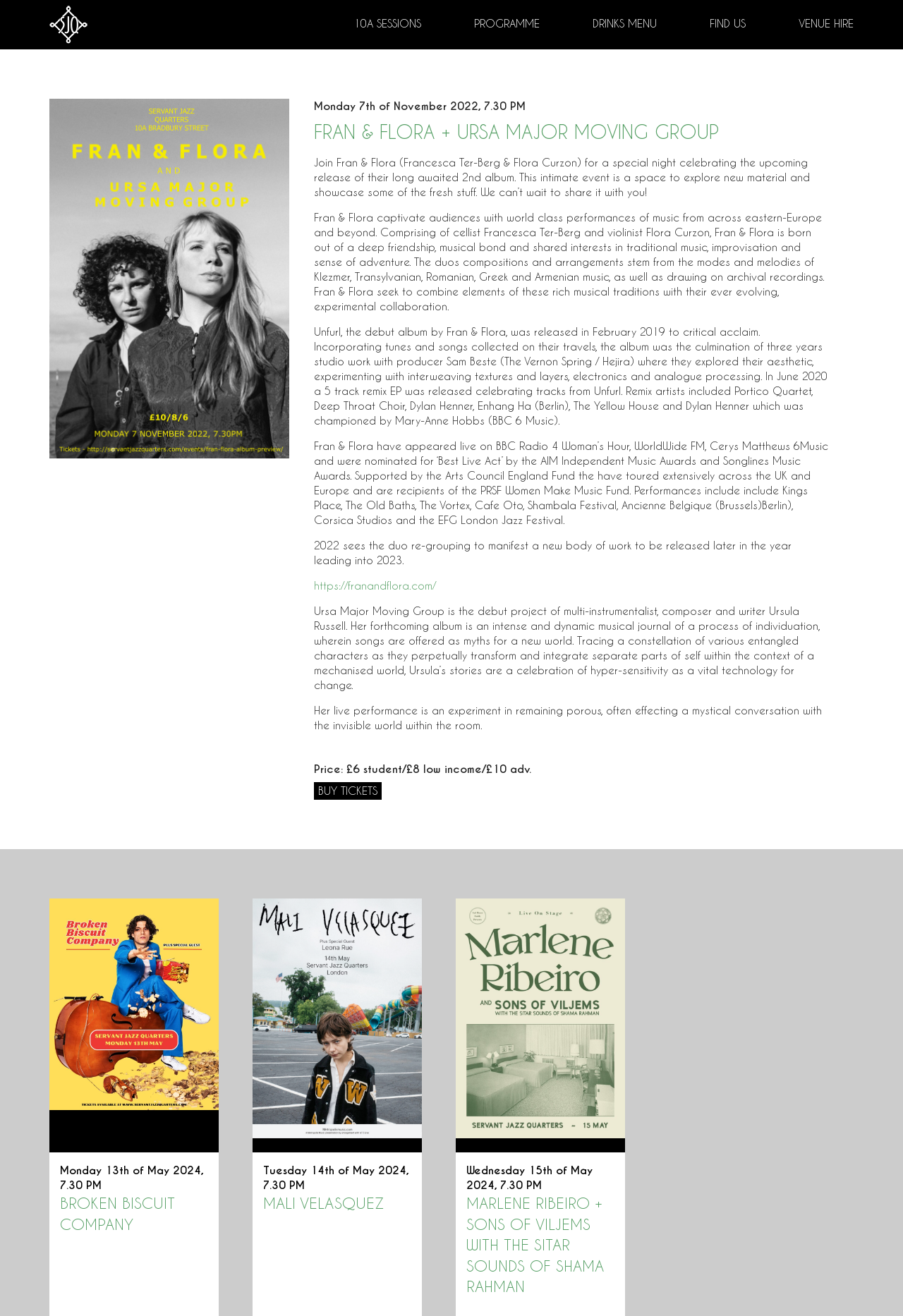Highlight the bounding box of the UI element that corresponds to this description: "Broken Biscuit Company".

[0.066, 0.907, 0.194, 0.937]